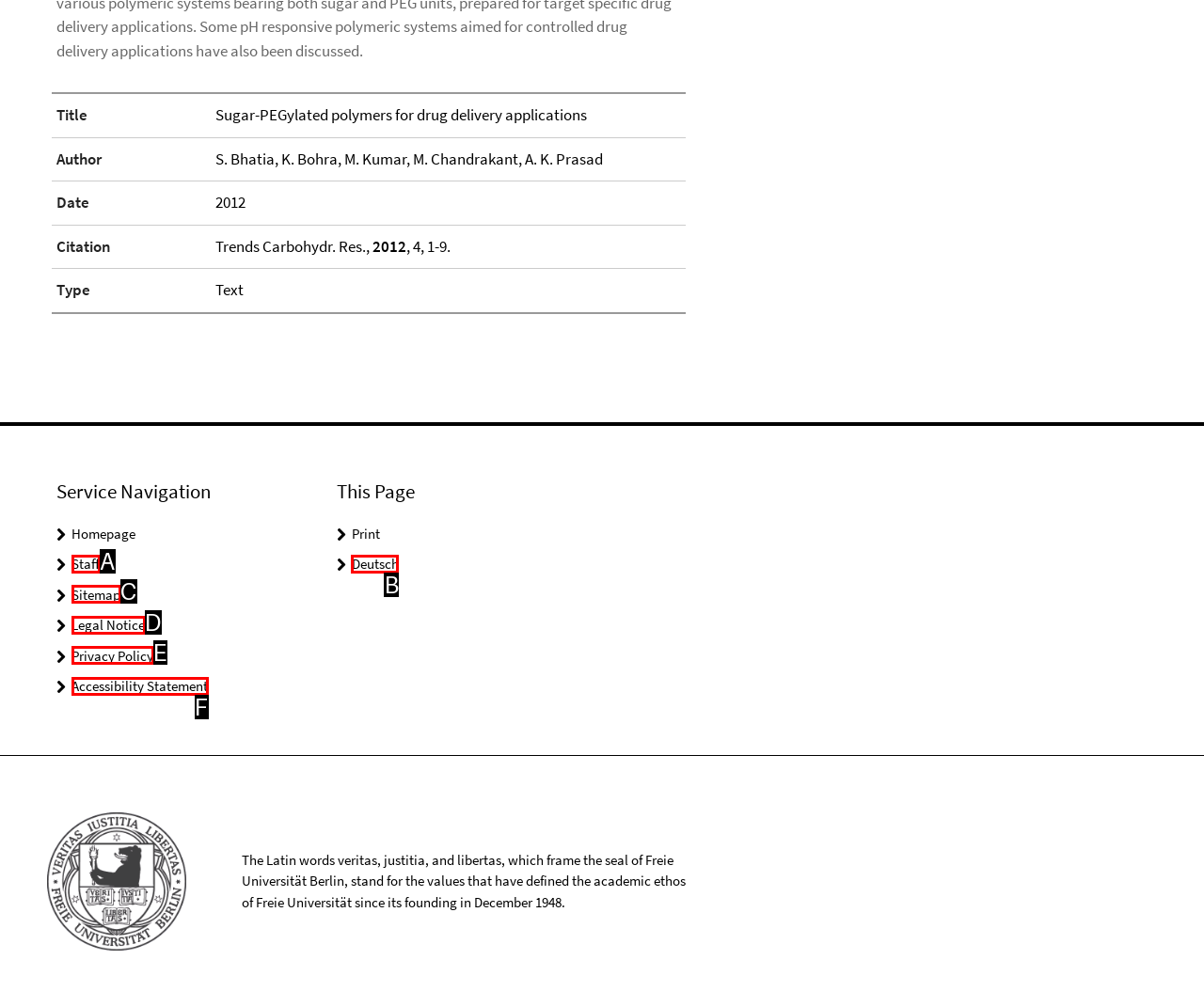From the provided choices, determine which option matches the description: TECHNE. Respond with the letter of the correct choice directly.

None